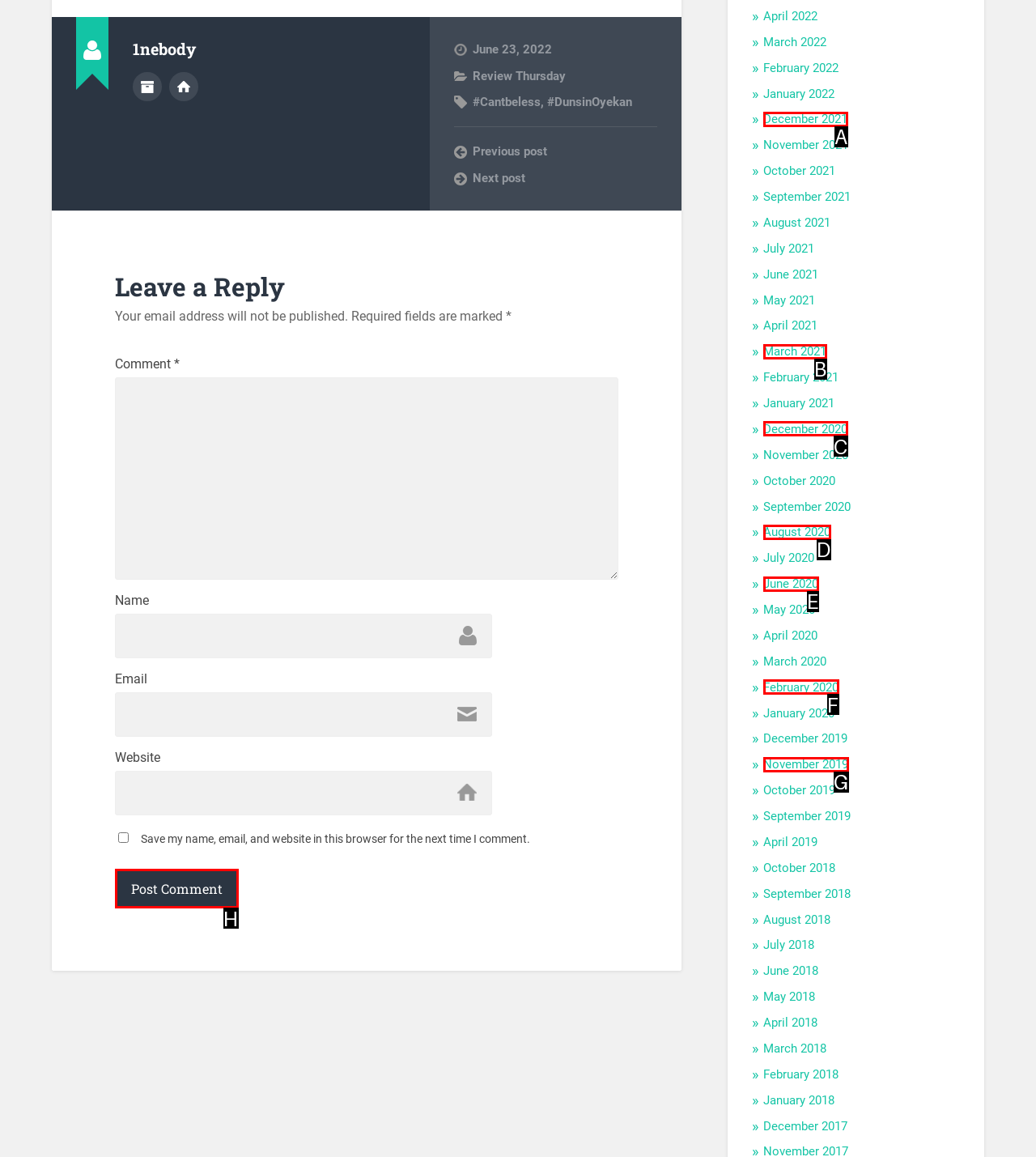To complete the task: Click on the 'Post Comment' button, select the appropriate UI element to click. Respond with the letter of the correct option from the given choices.

H